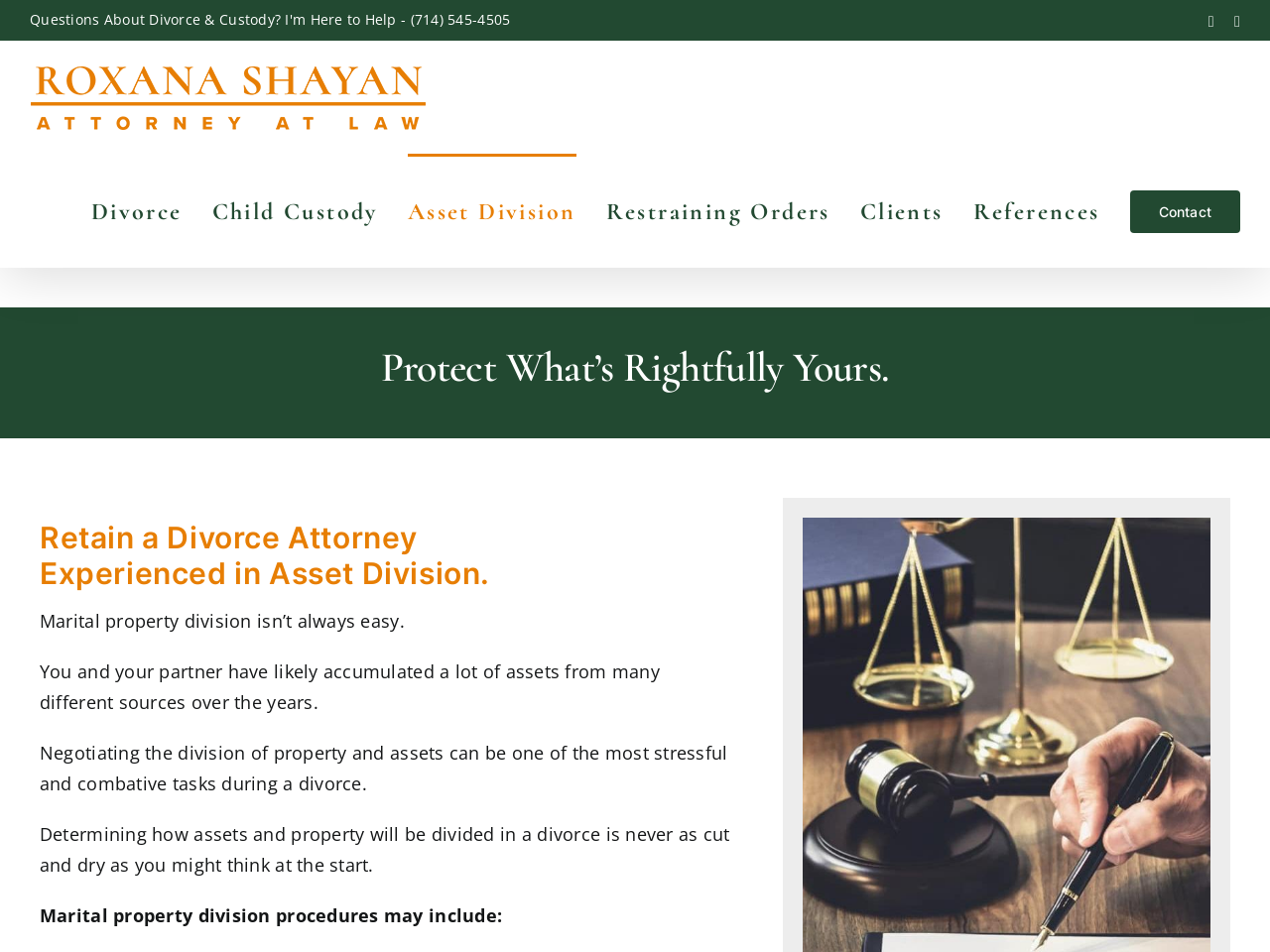Pinpoint the bounding box coordinates of the area that should be clicked to complete the following instruction: "Contact the attorney". The coordinates must be given as four float numbers between 0 and 1, i.e., [left, top, right, bottom].

[0.889, 0.161, 0.977, 0.28]